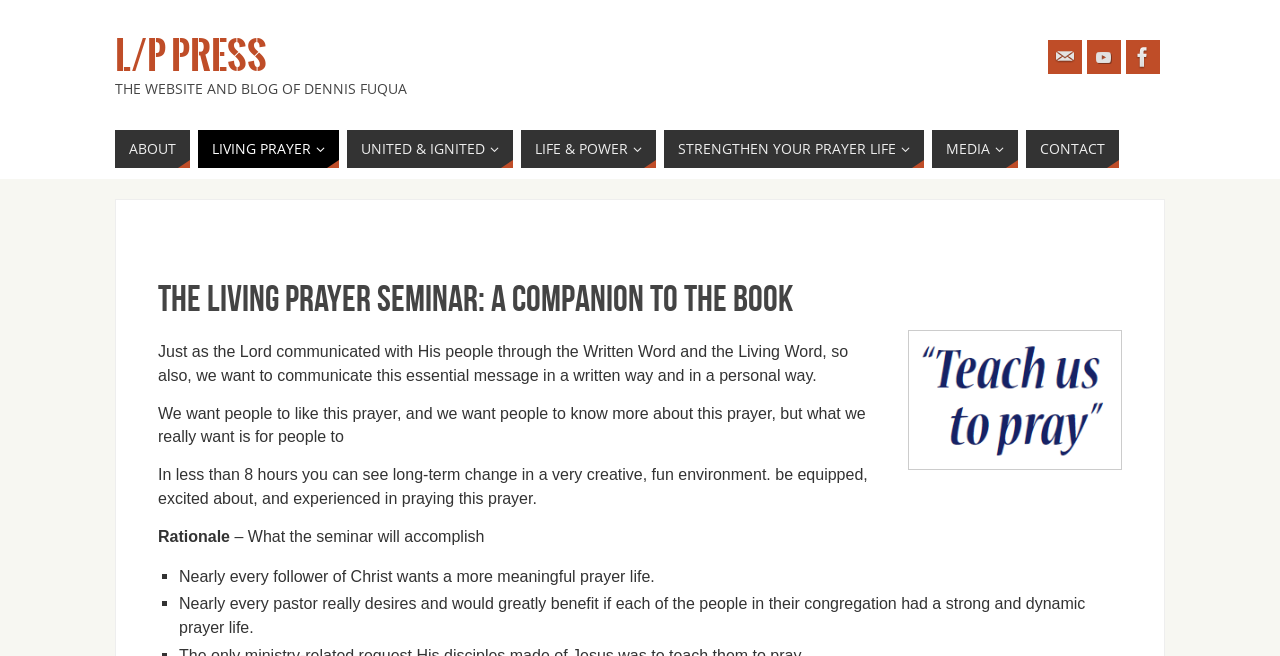Can you give a detailed response to the following question using the information from the image? What is the topic of the seminar?

The topic of the seminar can be inferred from the heading 'The Living Prayer Seminar: A Companion to the Book' and the surrounding text, which discusses the importance of prayer and the seminar's goals.